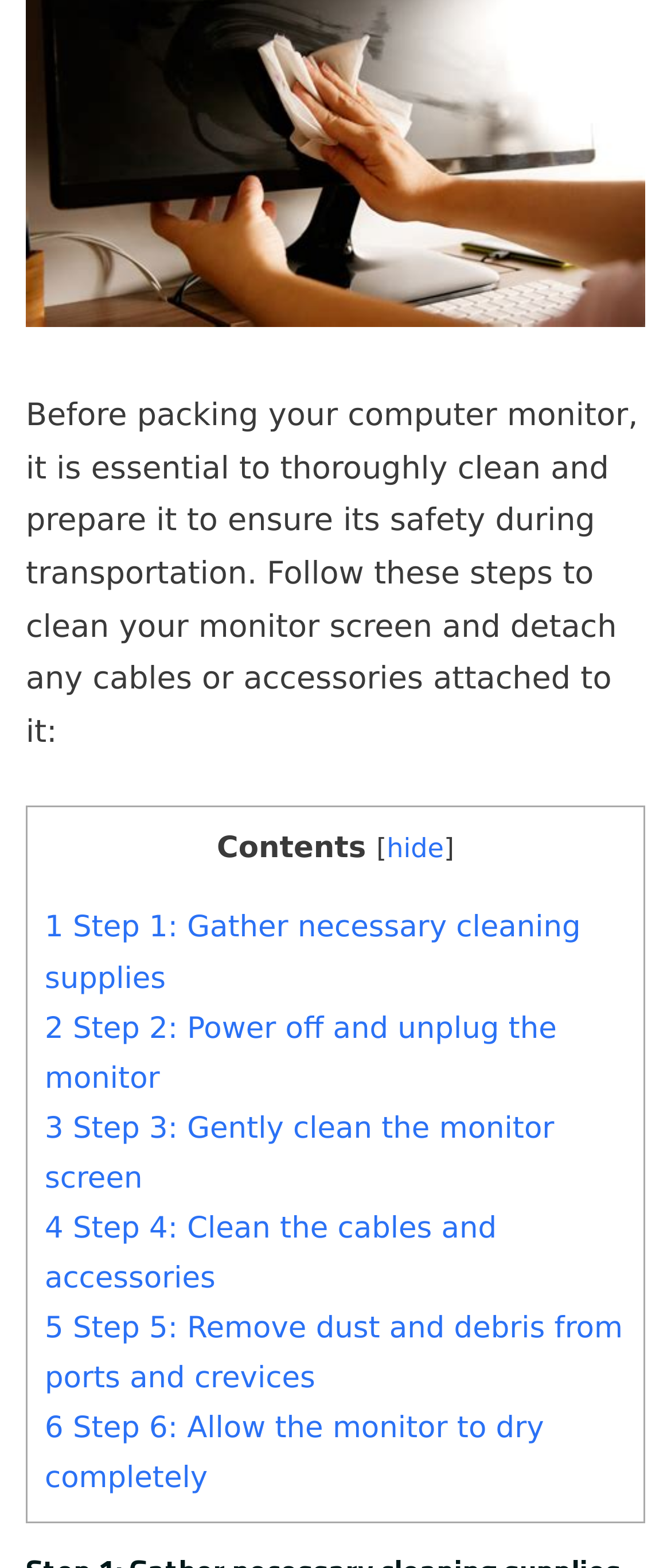What should be done to the cables and accessories in step 4?
Offer a detailed and full explanation in response to the question.

The fourth link on the webpage is labeled '4 Step 4: Clean the cables and accessories', indicating that in step 4, the cables and accessories should be cleaned.